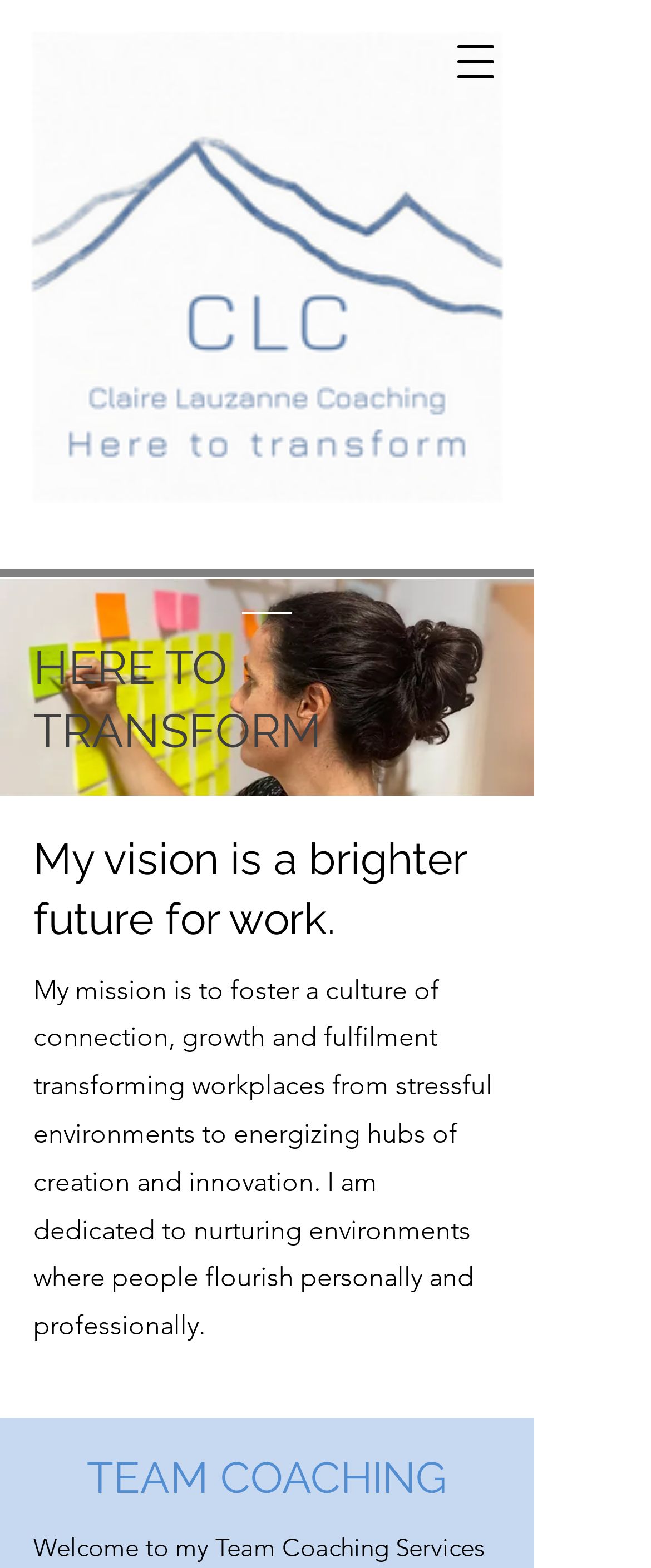What is the main topic of this webpage?
Answer with a single word or phrase by referring to the visual content.

Team Coaching